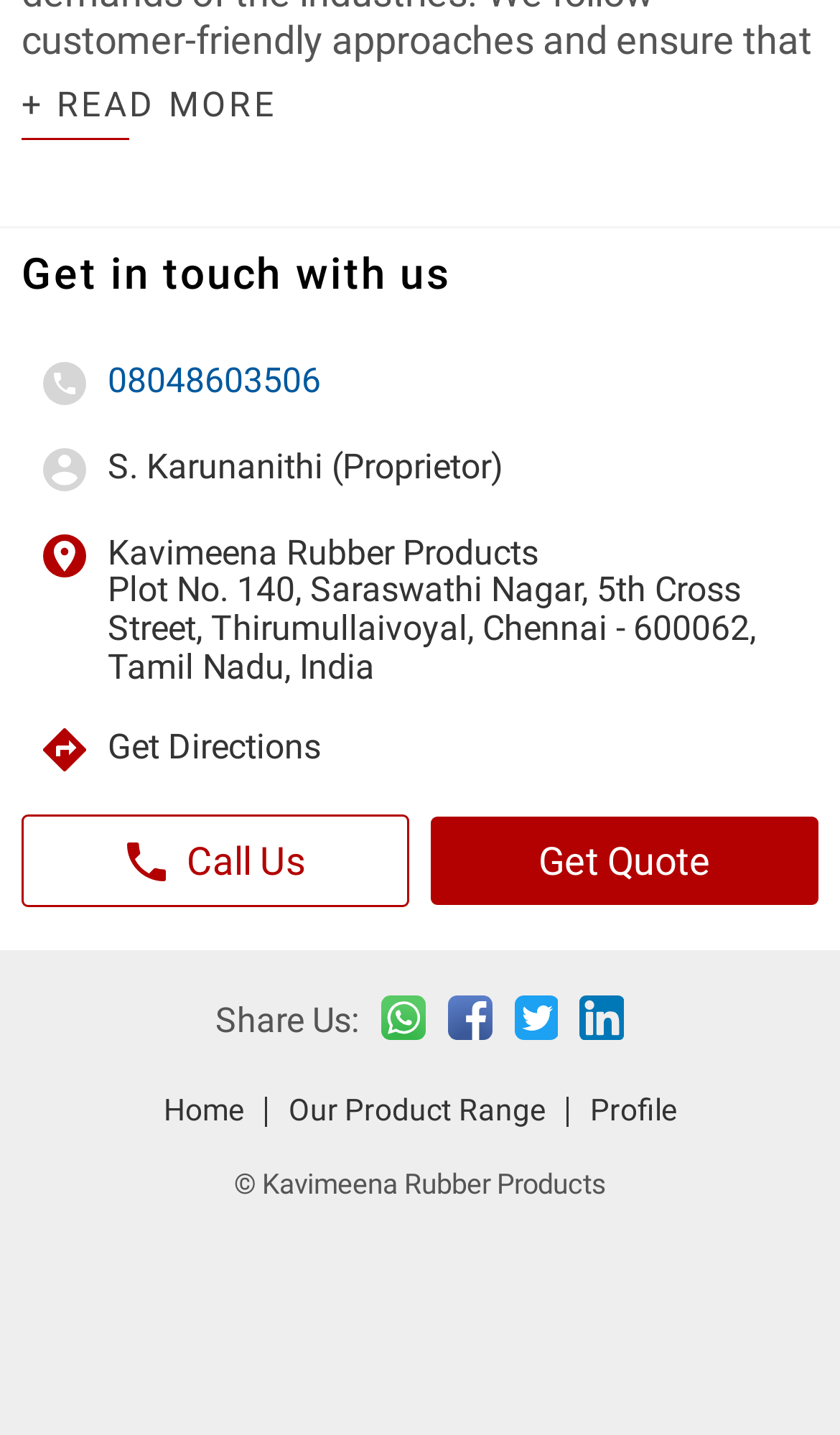Please provide the bounding box coordinates in the format (top-left x, top-left y, bottom-right x, bottom-right y). Remember, all values are floating point numbers between 0 and 1. What is the bounding box coordinate of the region described as: aria-label="Get in touch with us"

[0.026, 0.508, 0.128, 0.538]